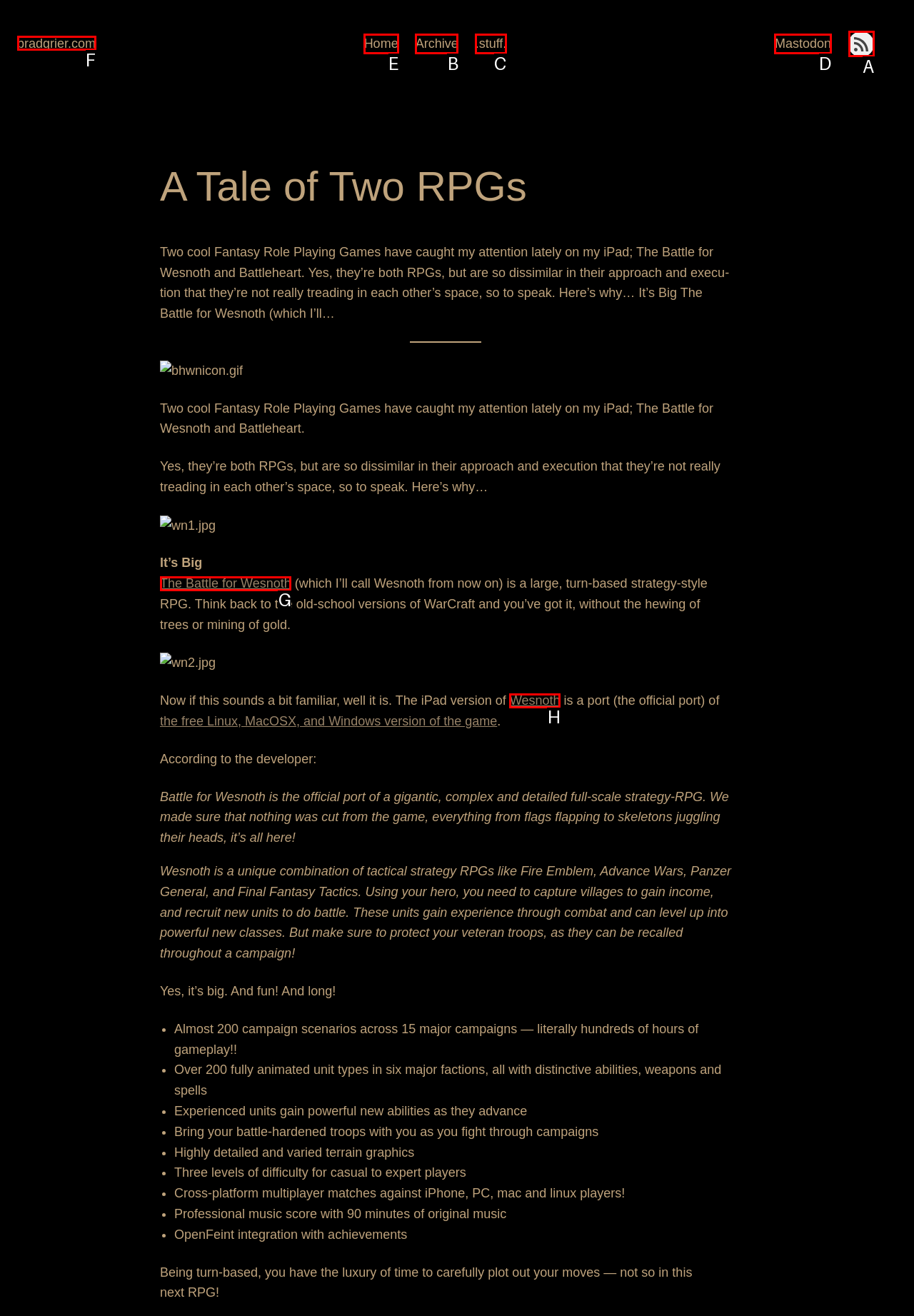From the available options, which lettered element should I click to complete this task: go to home page?

None